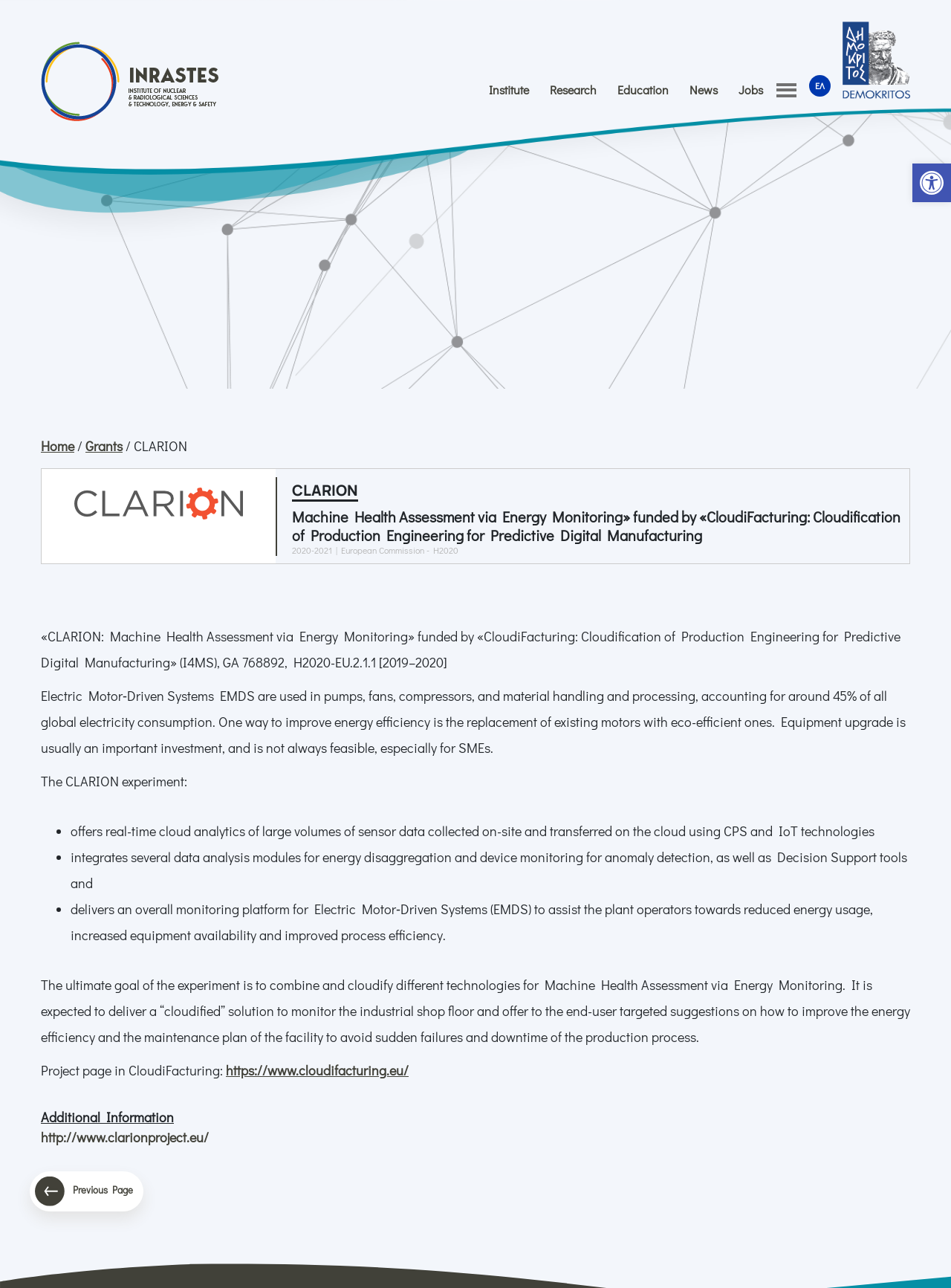From the webpage screenshot, predict the bounding box of the UI element that matches this description: "alt="ΕΚΕΦΕ Δημόκριτος"".

[0.886, 0.038, 0.957, 0.052]